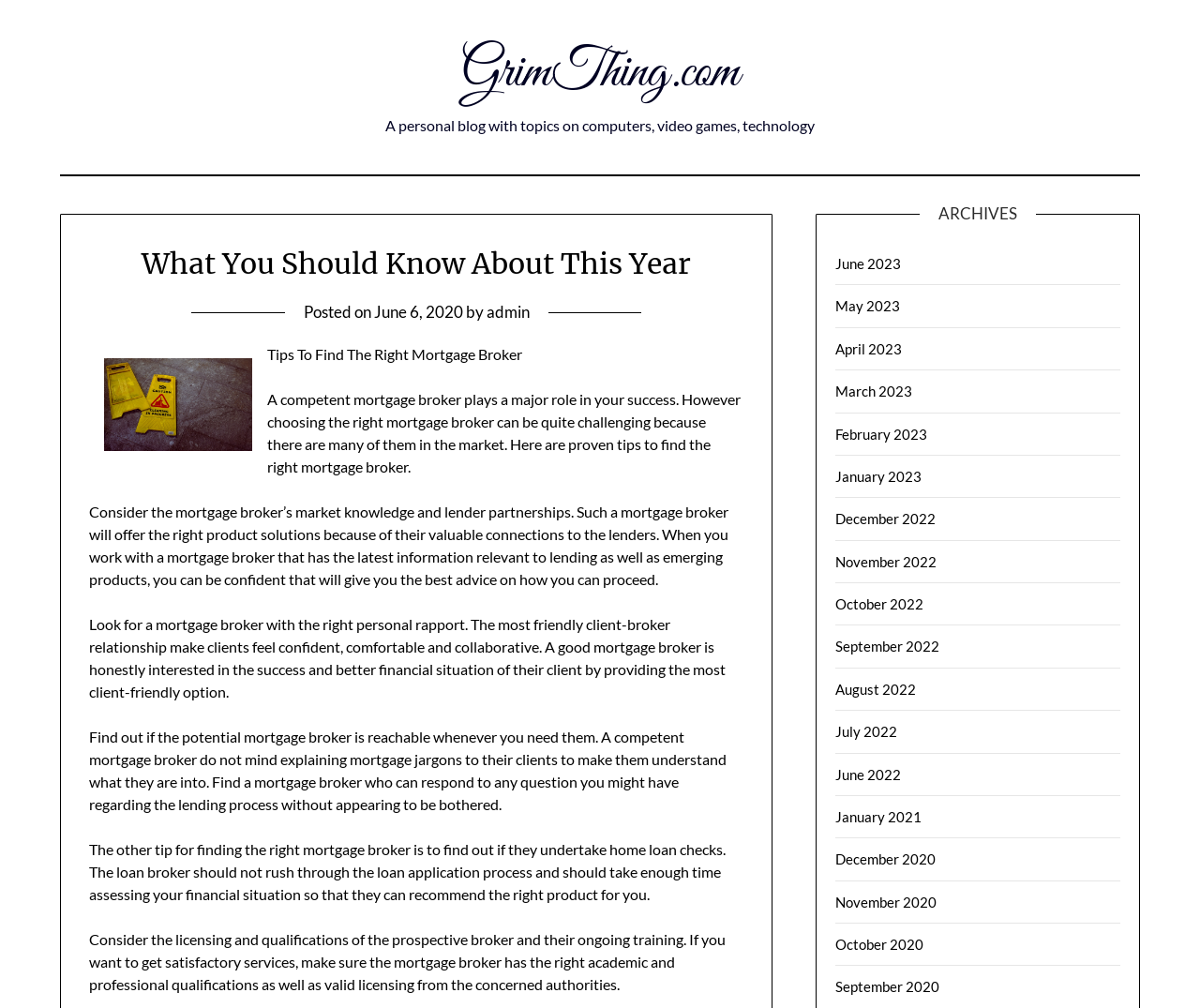Generate a thorough explanation of the webpage's elements.

This webpage is a personal blog that focuses on topics related to computers, video games, and technology. At the top, there is a link to the website's homepage, "GrimThing.com", and a brief description of the blog. Below this, there is a header section that displays the title of the current article, "What You Should Know About This Year", along with the date it was posted, "June 6, 2020", and the author, "admin".

To the right of the header section, there is an image. Below the header section, there is a section that appears to be an article or blog post. The article is titled "Tips To Find The Right Mortgage Broker" and provides several tips on how to find a competent mortgage broker. The tips are presented in a series of paragraphs, each discussing a different aspect of finding the right mortgage broker.

On the right side of the page, there is a section labeled "ARCHIVES" that contains a list of links to previous months, dating back to January 2021. Each link is labeled with the month and year, and they are arranged in a vertical list.